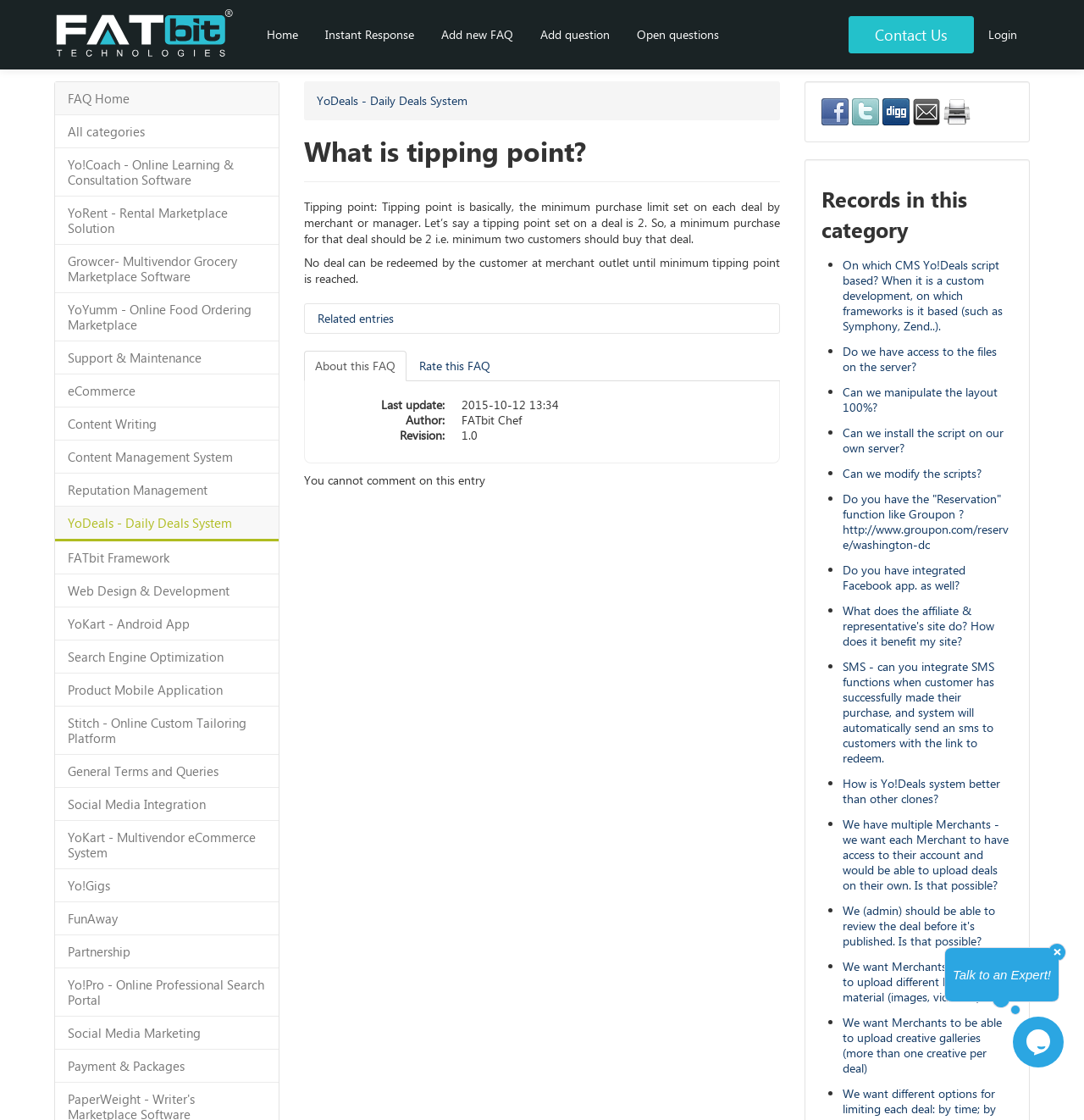Locate the bounding box coordinates of the element to click to perform the following action: 'contact us'. The coordinates should be given as four float values between 0 and 1, in the form of [left, top, right, bottom].

None